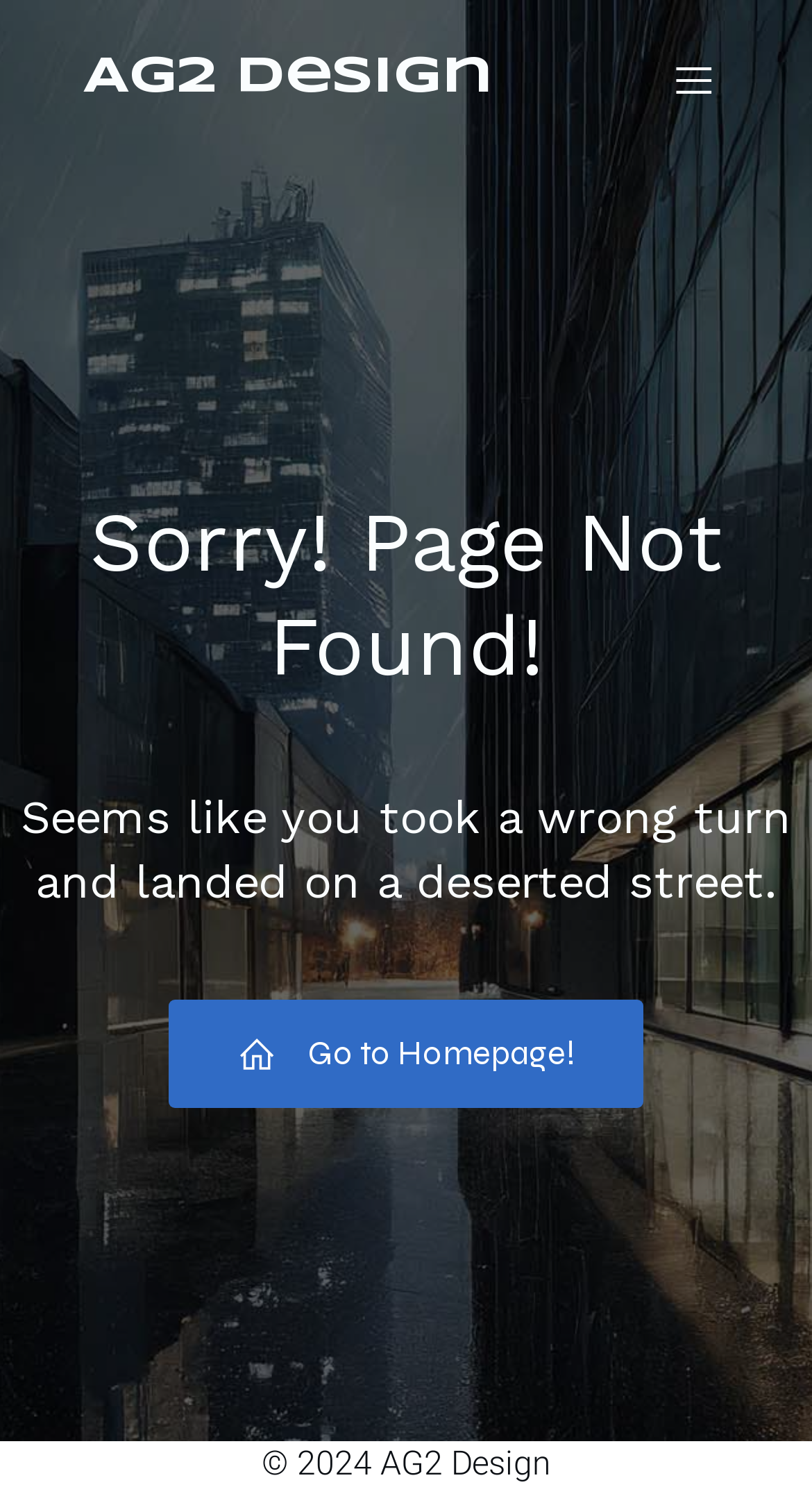Please identify and generate the text content of the webpage's main heading.

Sorry! Page Not Found!